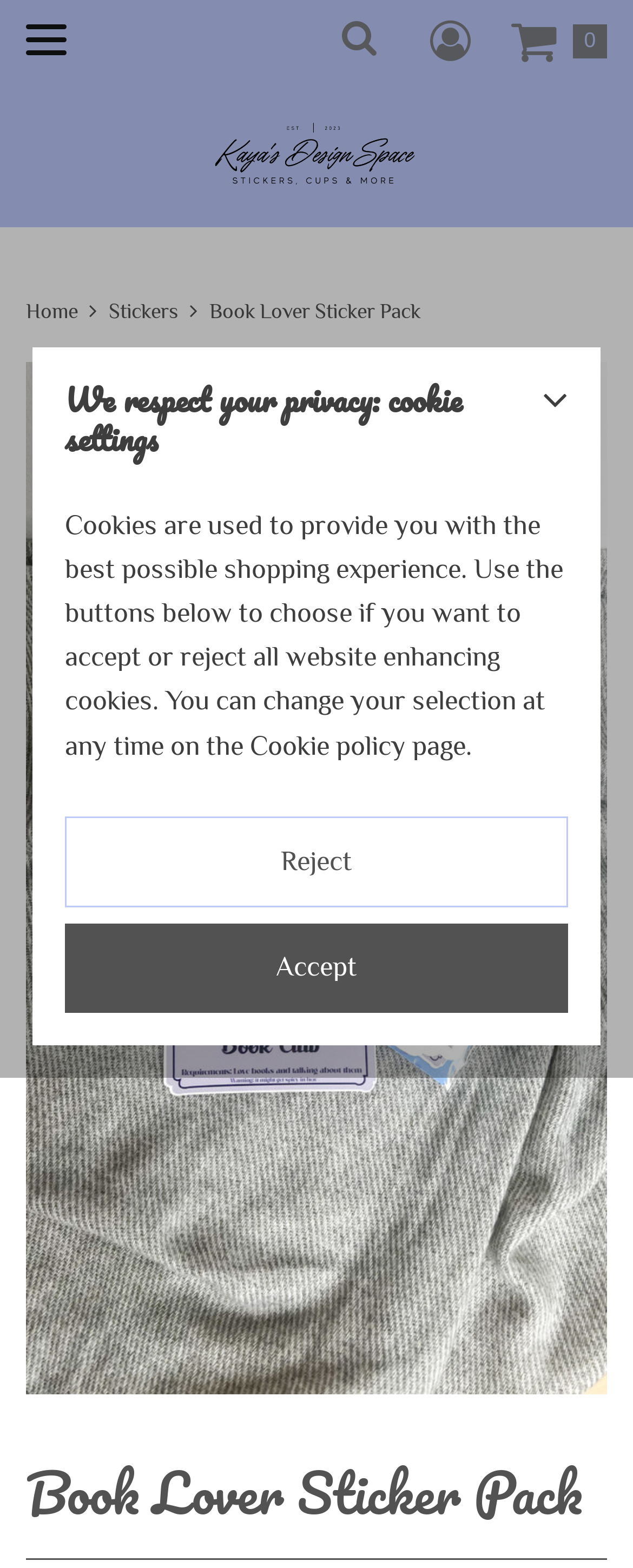Determine the main headline from the webpage and extract its text.

Book Lover Sticker Pack